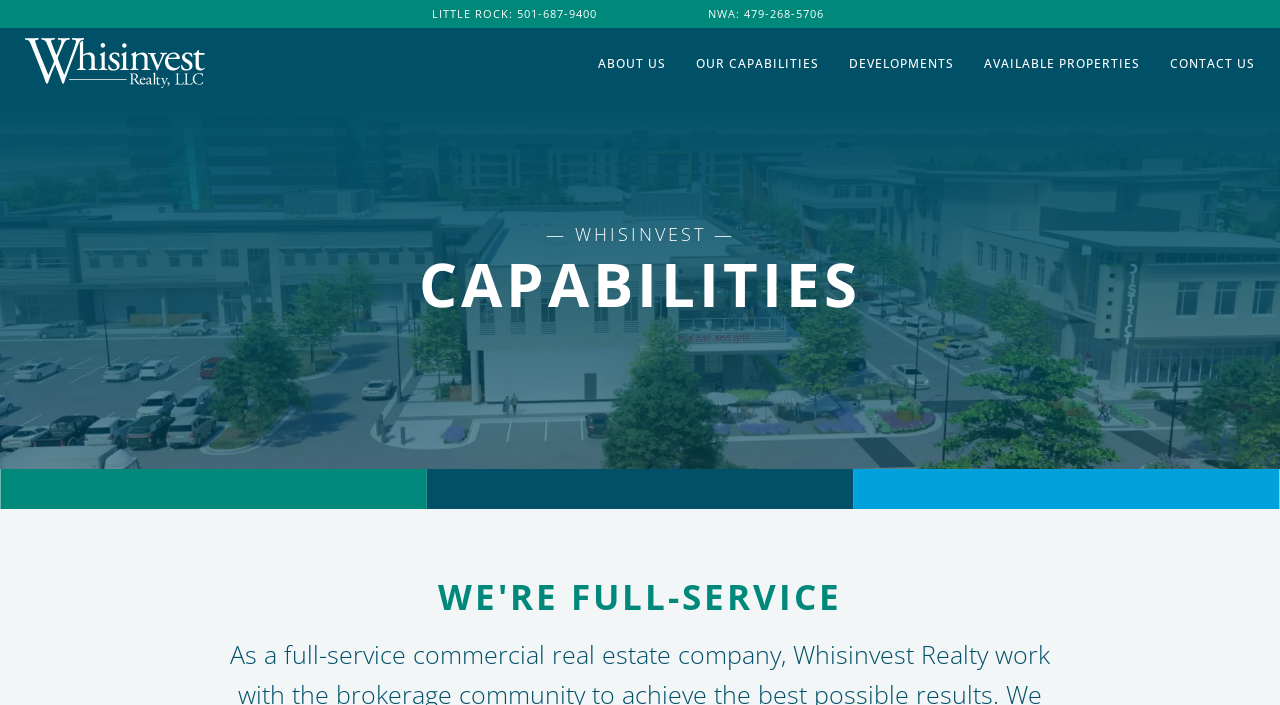What is the company's service scope?
Your answer should be a single word or phrase derived from the screenshot.

Full-service